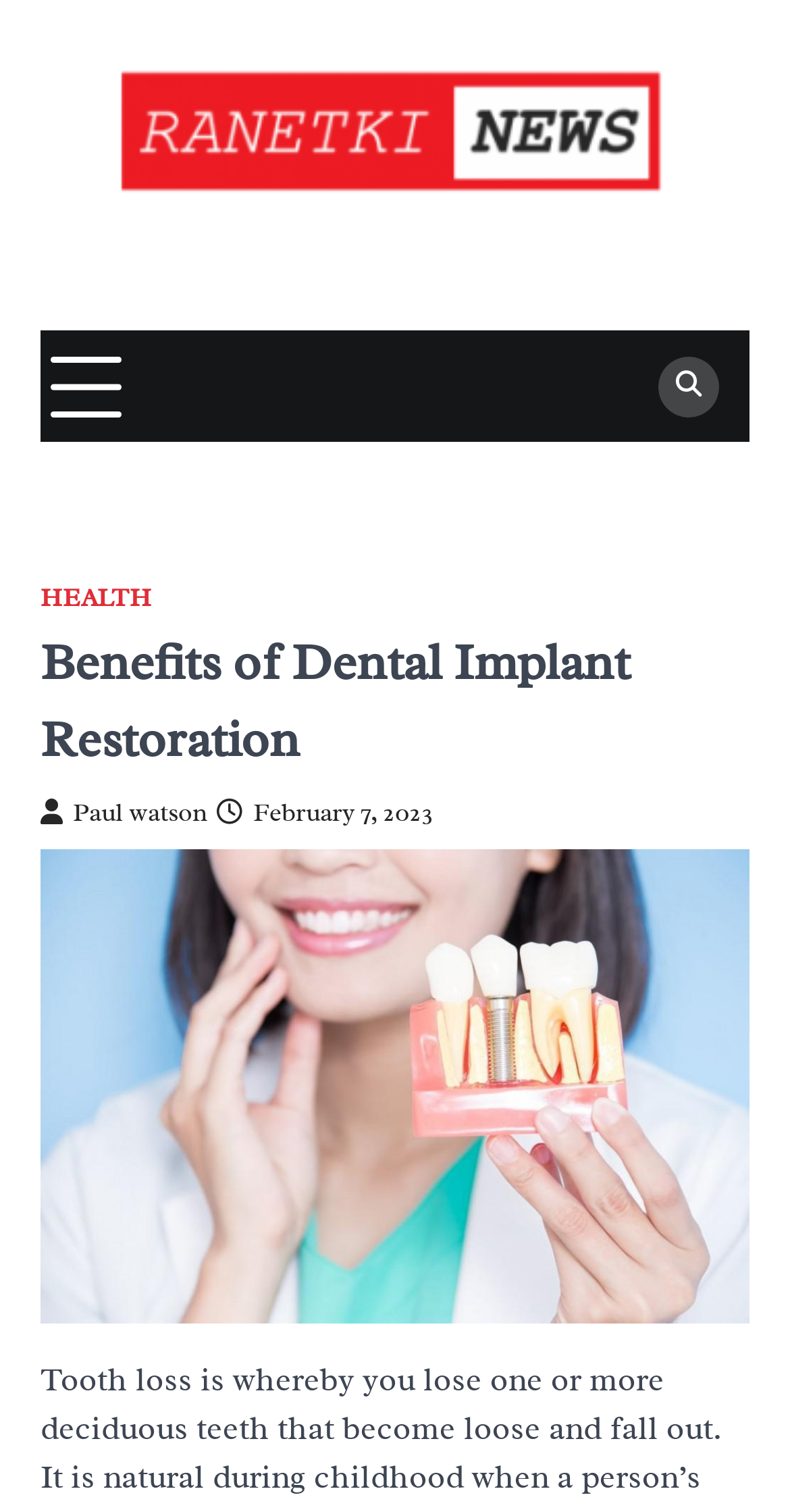Identify and extract the main heading from the webpage.

Benefits of Dental Implant Restoration